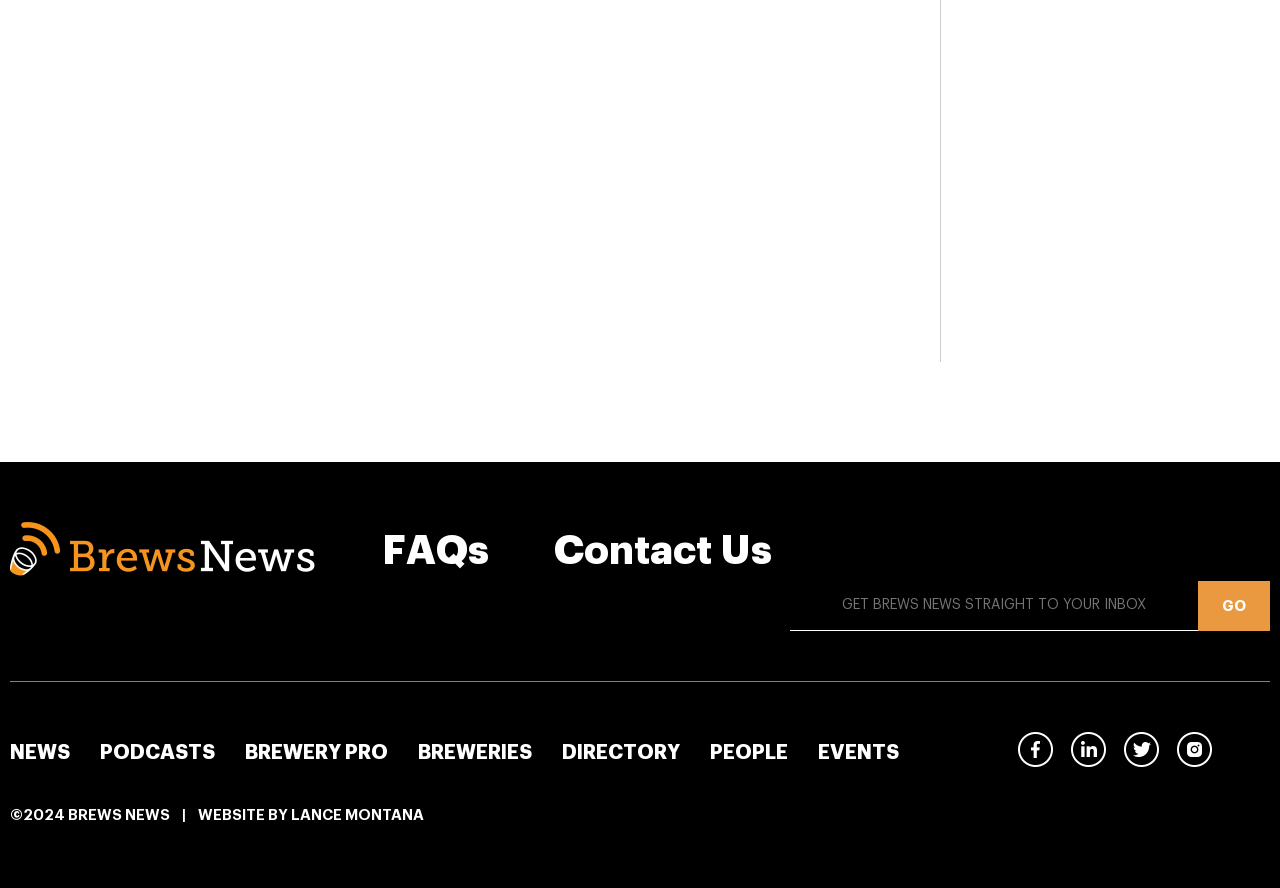Provide your answer to the question using just one word or phrase: How many social media links are present in the footer?

4